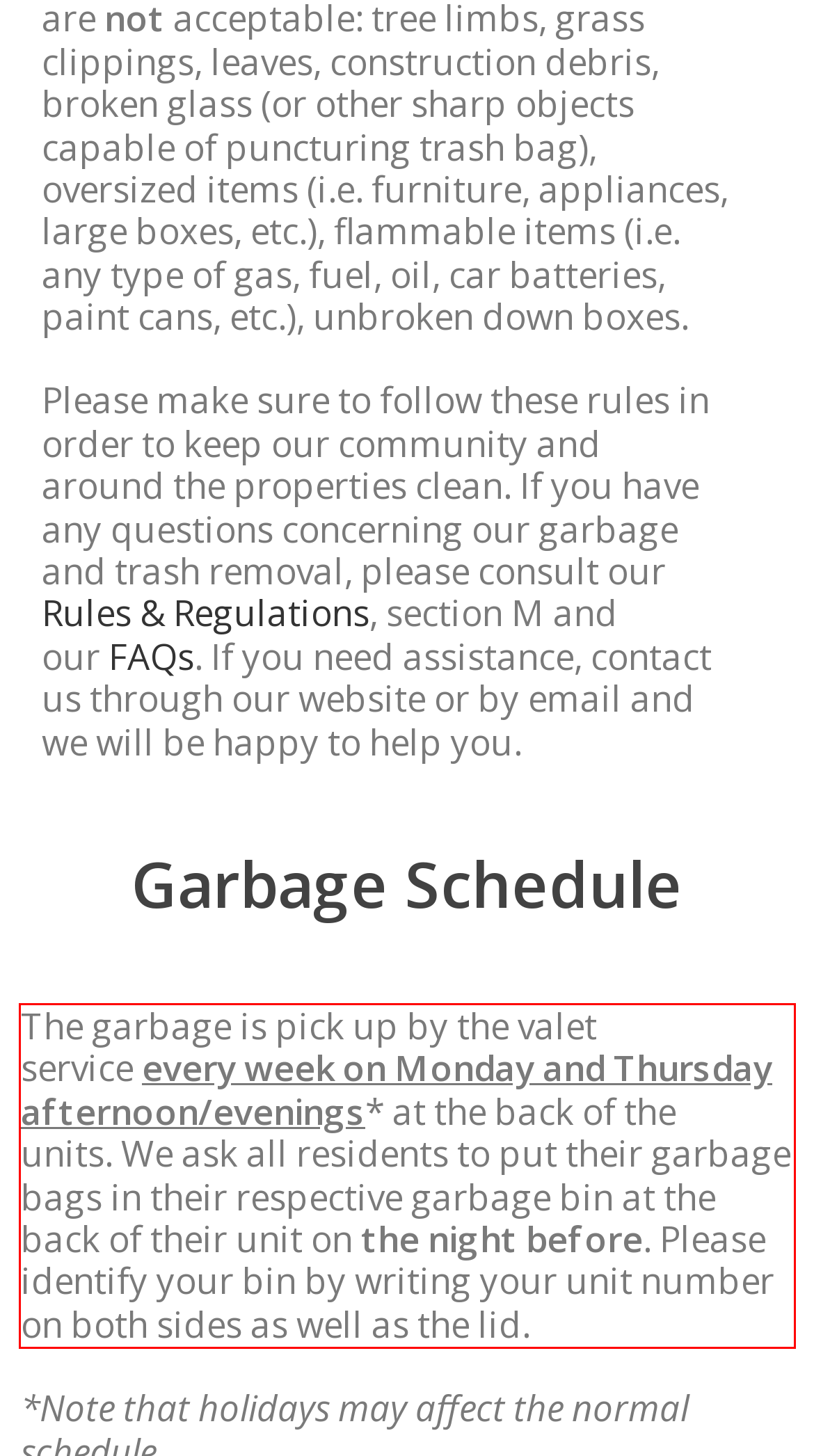With the provided screenshot of a webpage, locate the red bounding box and perform OCR to extract the text content inside it.

The garbage is pick up by the valet service every week on Monday and Thursday afternoon/evenings* at the back of the units. We ask all residents to put their garbage bags in their respective garbage bin at the back of their unit on the night before. Please identify your bin by writing your unit number on both sides as well as the lid.